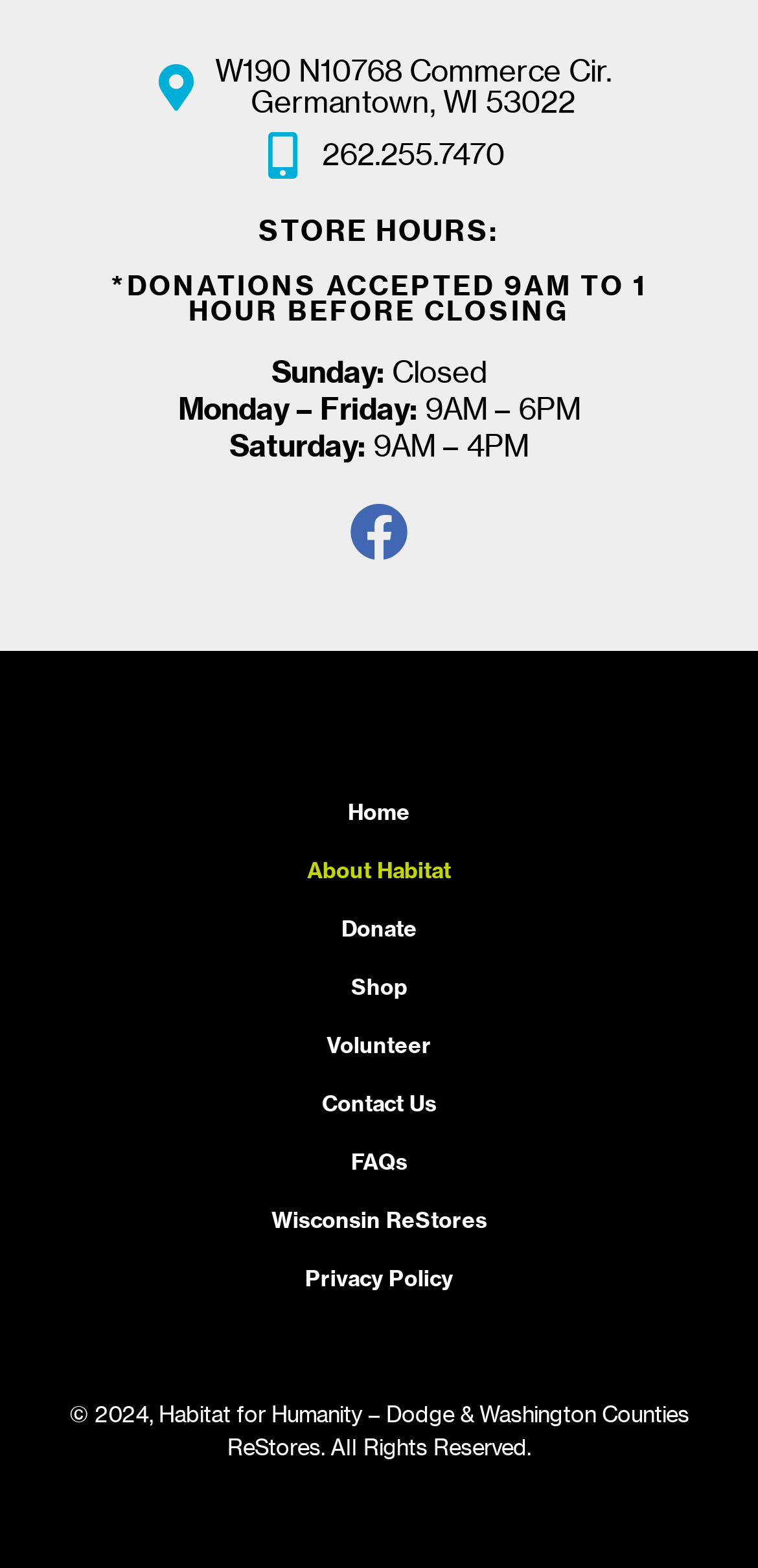Kindly determine the bounding box coordinates of the area that needs to be clicked to fulfill this instruction: "click the link".

[0.462, 0.32, 0.538, 0.358]